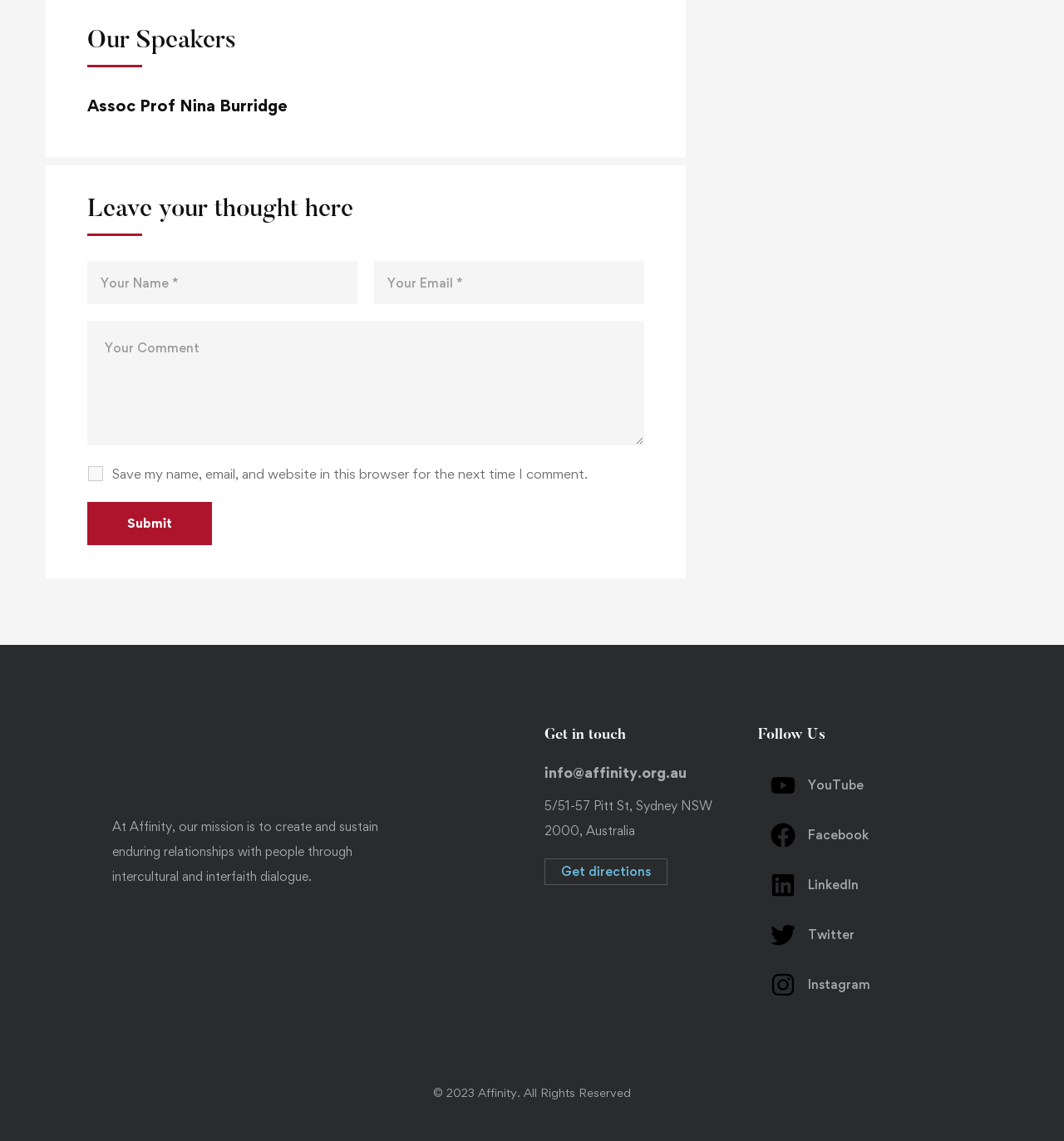Determine the bounding box coordinates of the section I need to click to execute the following instruction: "Search". Provide the coordinates as four float numbers between 0 and 1, i.e., [left, top, right, bottom].

None